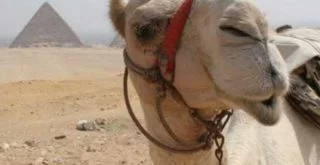Please give a short response to the question using one word or a phrase:
What is the color of the camel's harness?

red